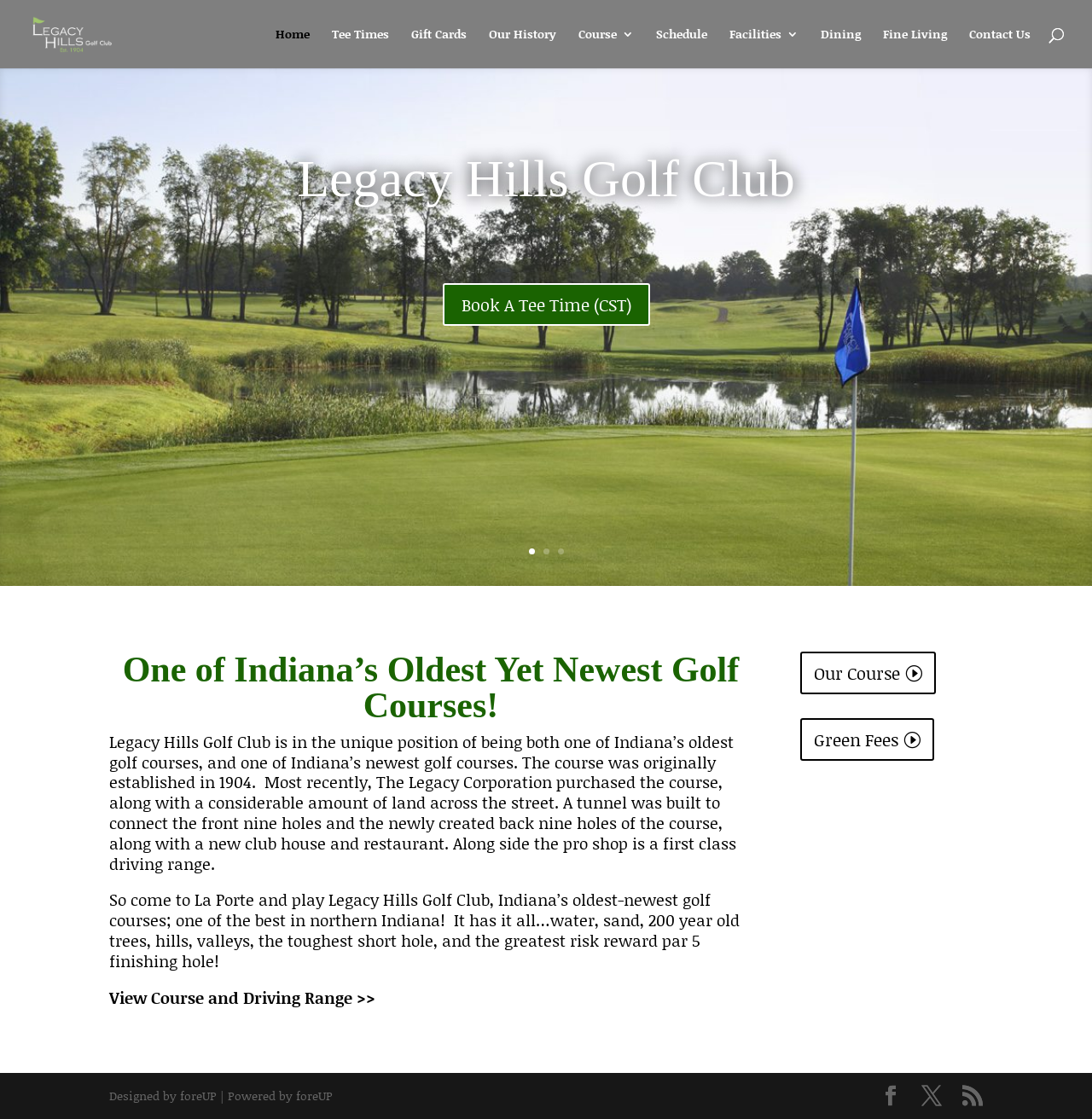Please identify the primary heading on the webpage and return its text.

One of Indiana’s Oldest Yet Newest Golf Courses!